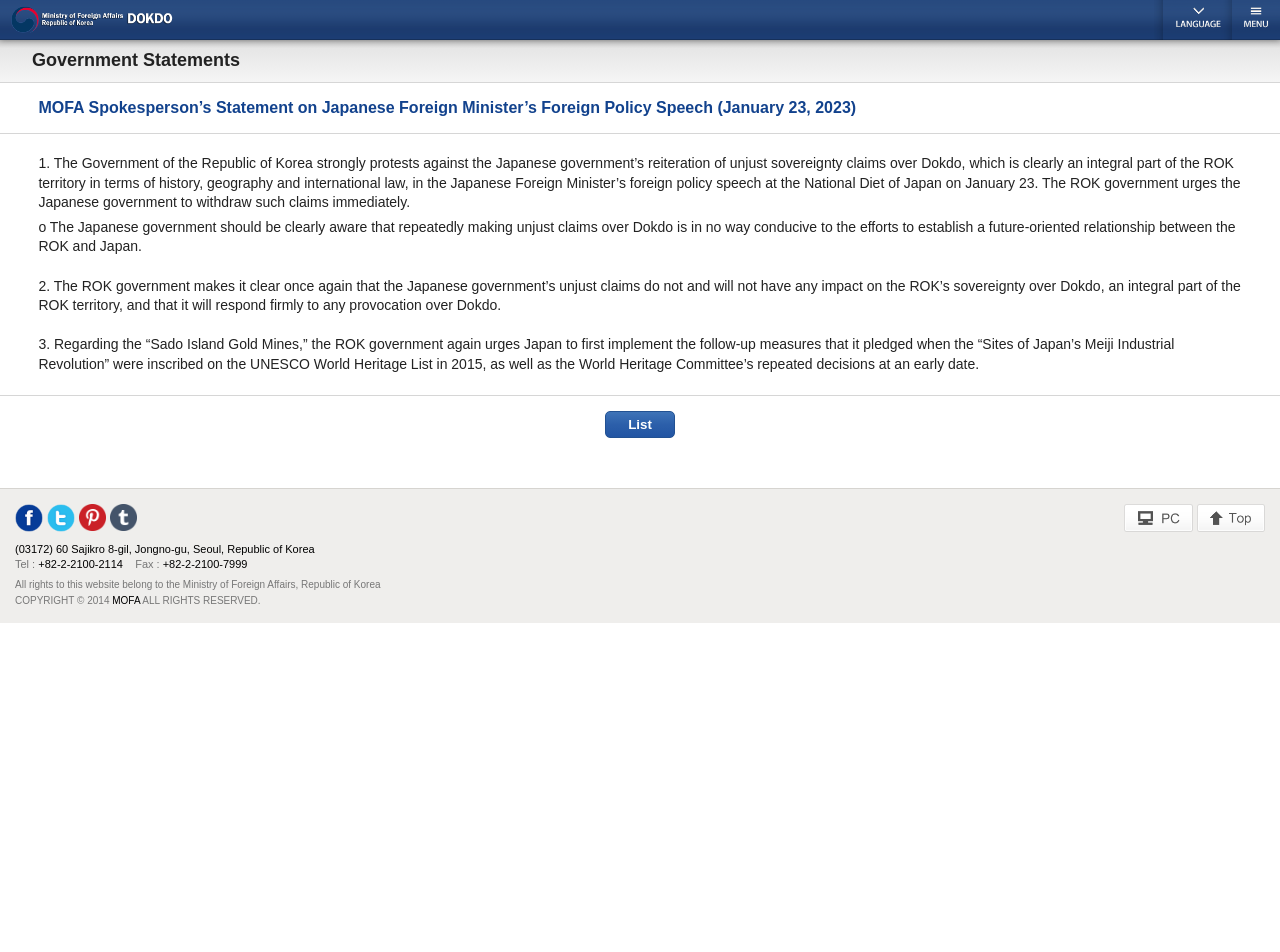What is the government's stance on Japan's sovereignty claims?
Provide a comprehensive and detailed answer to the question.

According to the webpage, the Government of the Republic of Korea strongly protests against the Japanese government's reiteration of unjust sovereignty claims over Dokdo, which is clearly an integral part of the ROK territory in terms of history, geography, and international law.